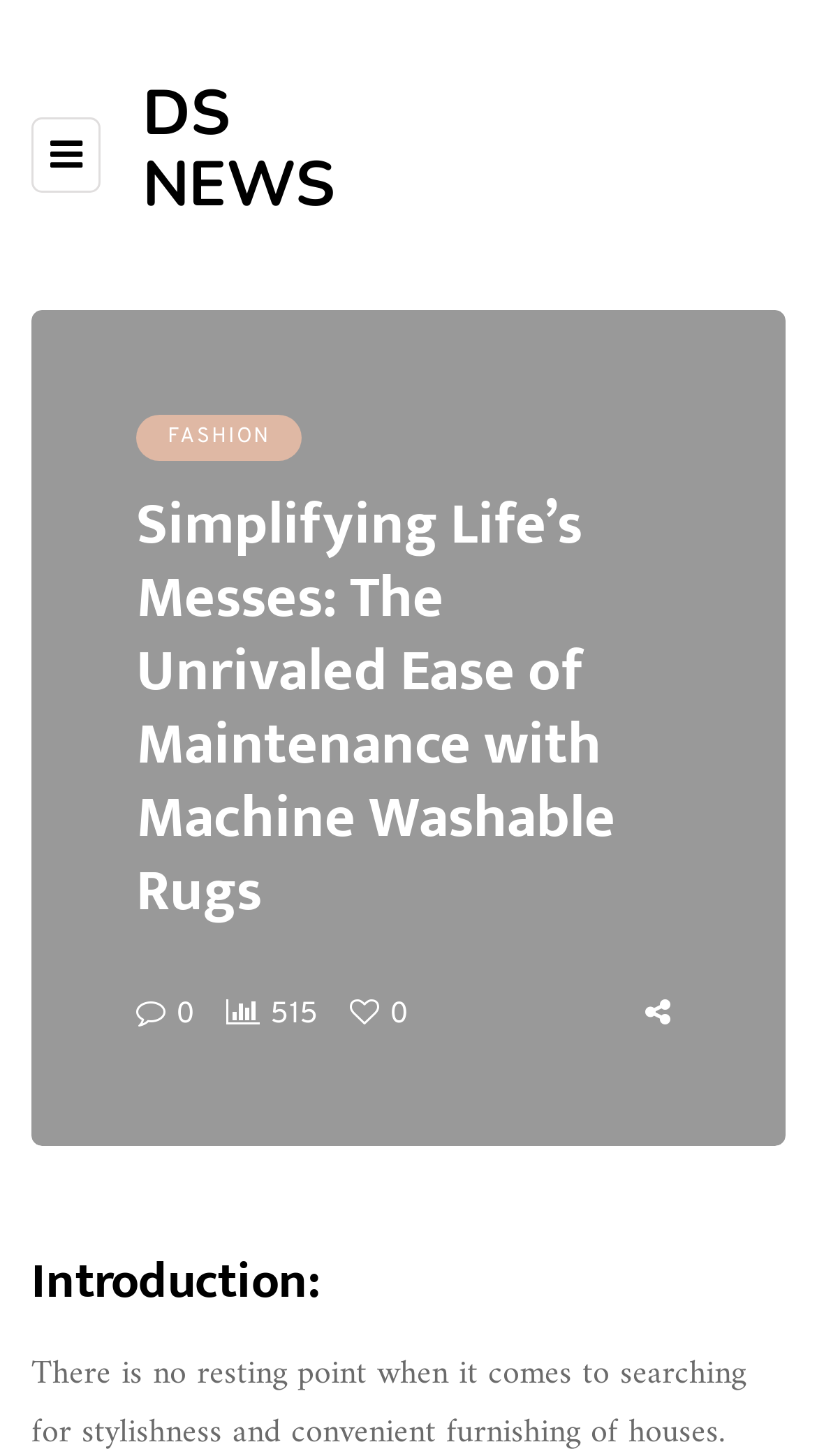Please provide a comprehensive response to the question below by analyzing the image: 
What is the category of the article?

I determined the category of the article by looking at the link 'FASHION' located at [0.167, 0.285, 0.369, 0.316] which is a sibling of the main heading 'Simplifying Life’s Messes: The Unrivaled Ease of Maintenance with Machine Washable Rugs'.